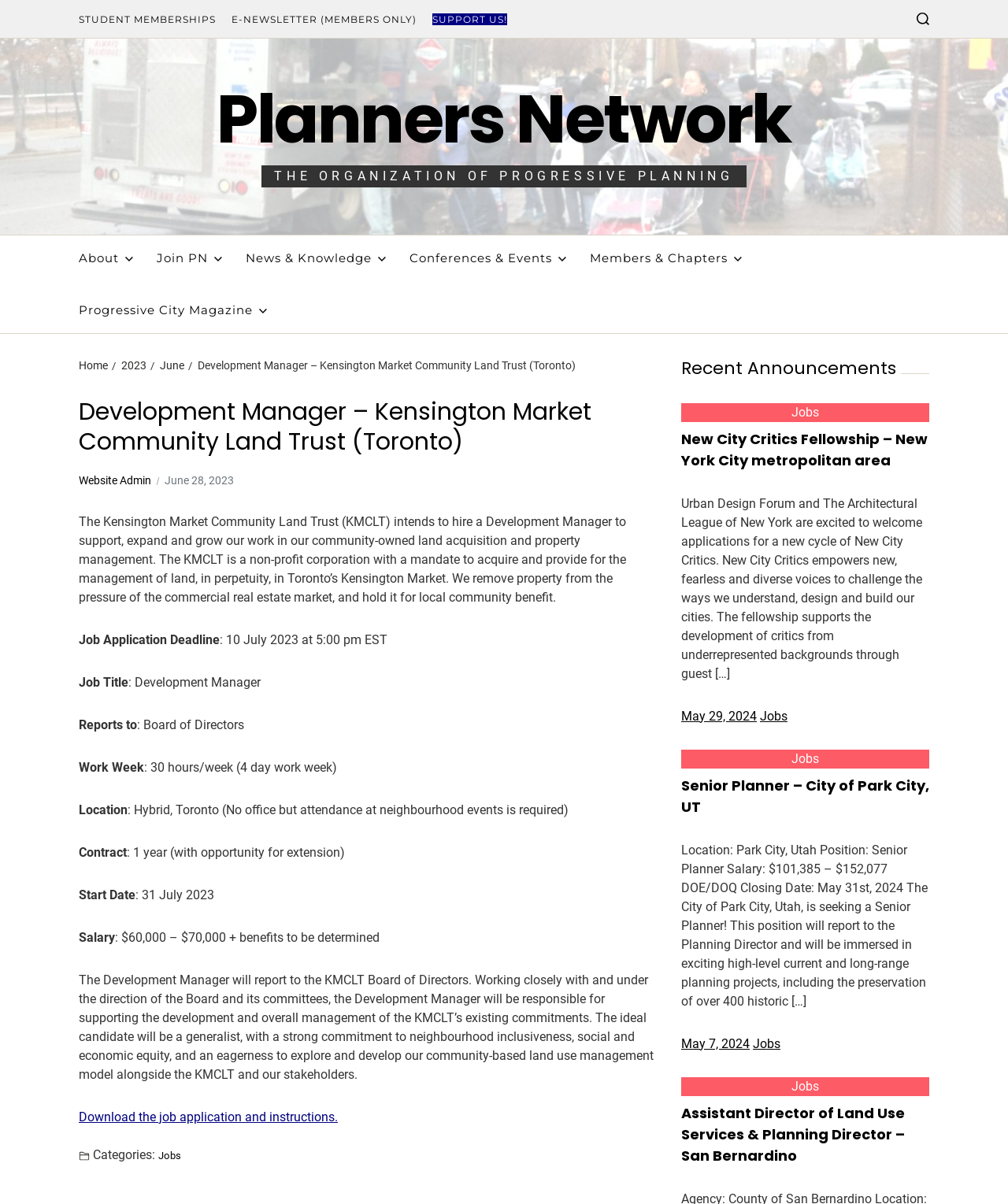Reply to the question below using a single word or brief phrase:
What is the deadline for applying to the Development Manager position?

10 July 2023 at 5:00 pm EST